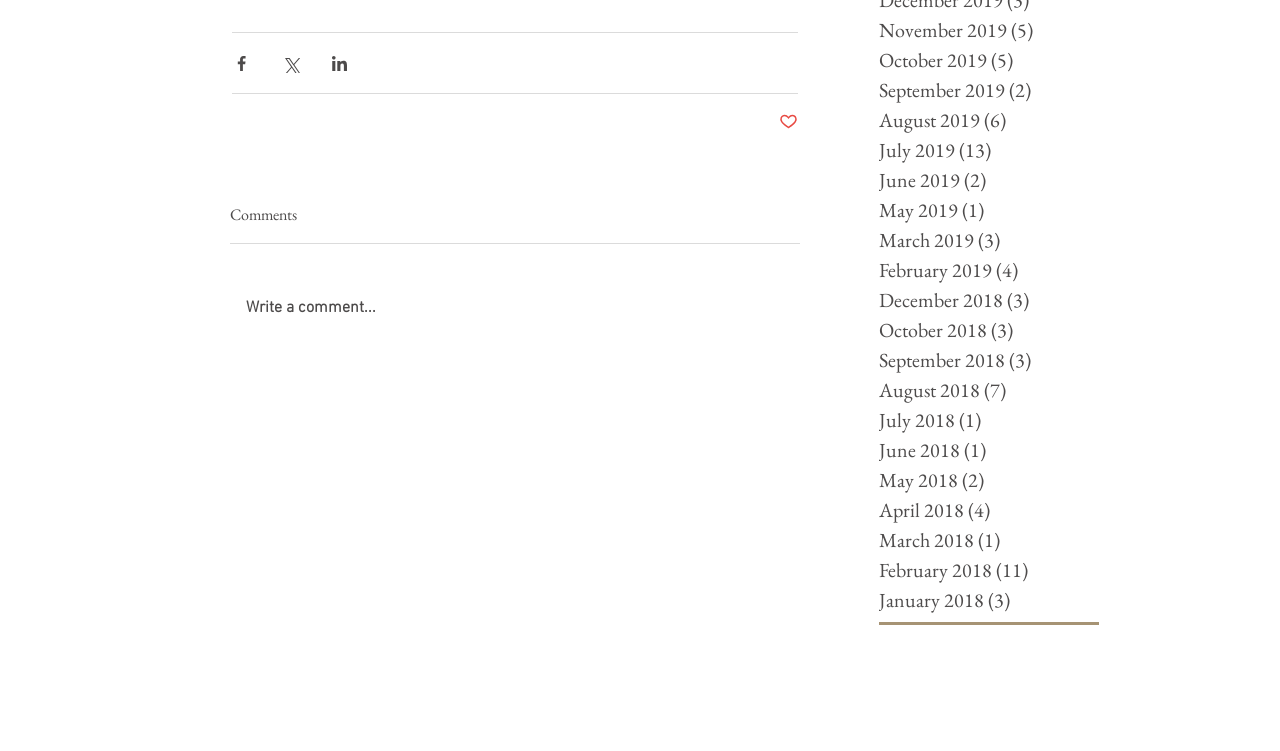Locate the bounding box of the UI element based on this description: "Post not marked as liked". Provide four float numbers between 0 and 1 as [left, top, right, bottom].

[0.609, 0.149, 0.623, 0.18]